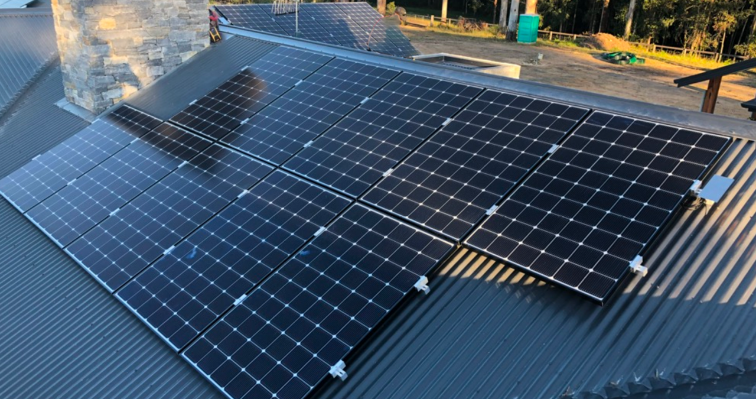Give an in-depth summary of the scene depicted in the image.

The image features a rooftop adorned with multiple solar panels, emphasizing the sustainable energy solutions provided by Advantage Solar. The solar panels, positioned on a sloped metal roof, are neatly arranged in rows, showcasing their sleek black surfaces that capture sunlight. Behind them, the chimney and areas of other roofing can be seen, highlighting the integration of solar technology into residential architecture. The surrounding landscape includes hints of green foliage and construction materials, indicating an effort towards eco-friendly energy production. This installation reflects the opportunity for homeowners to save on their electricity bills while contributing to environmental sustainability.